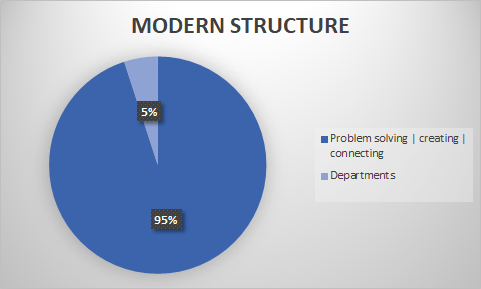Use a single word or phrase to answer the following:
What is the focus of the modern organizational model?

Dynamic, integrative roles